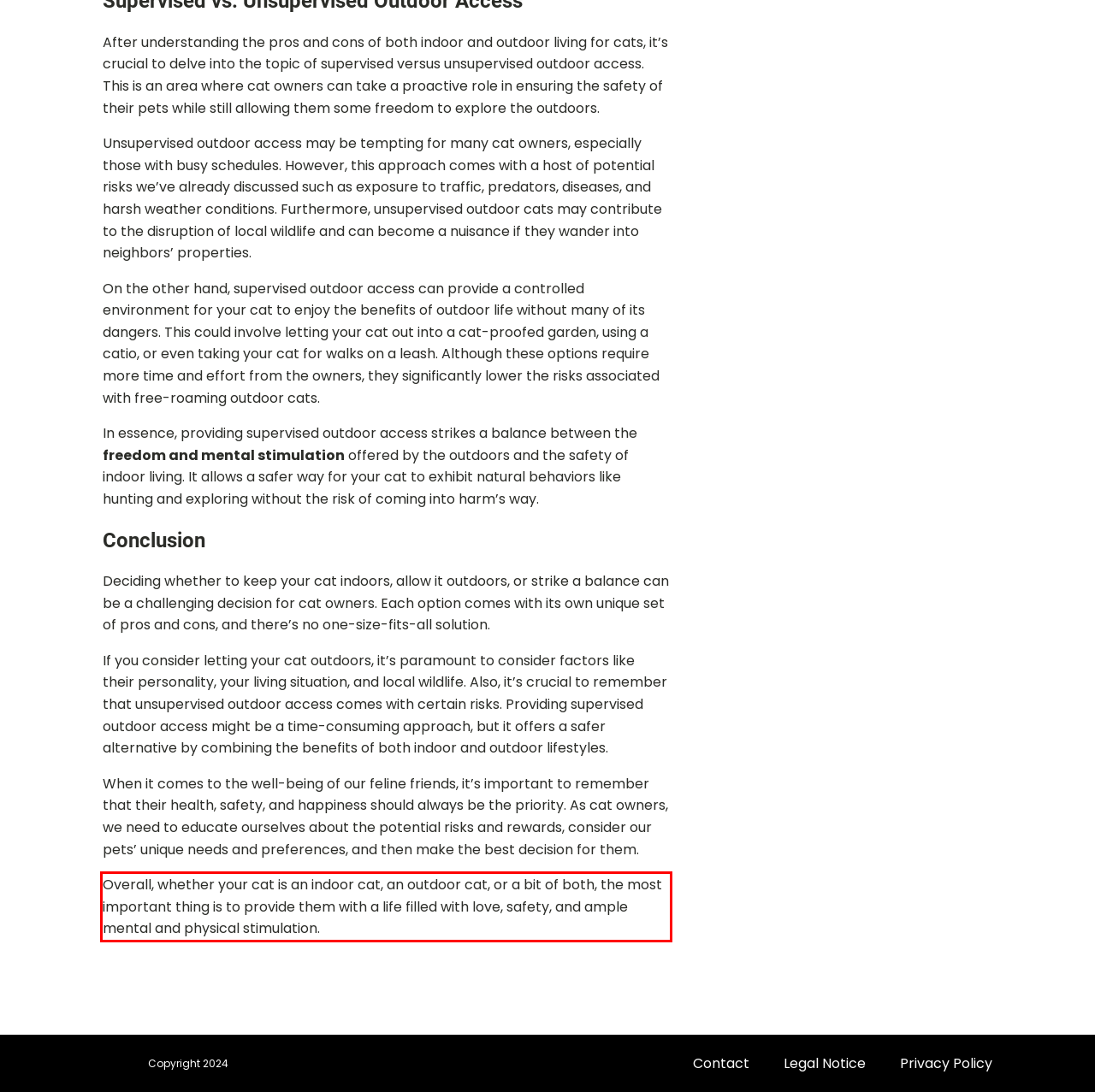With the provided screenshot of a webpage, locate the red bounding box and perform OCR to extract the text content inside it.

Overall, whether your cat is an indoor cat, an outdoor cat, or a bit of both, the most important thing is to provide them with a life filled with love, safety, and ample mental and physical stimulation.